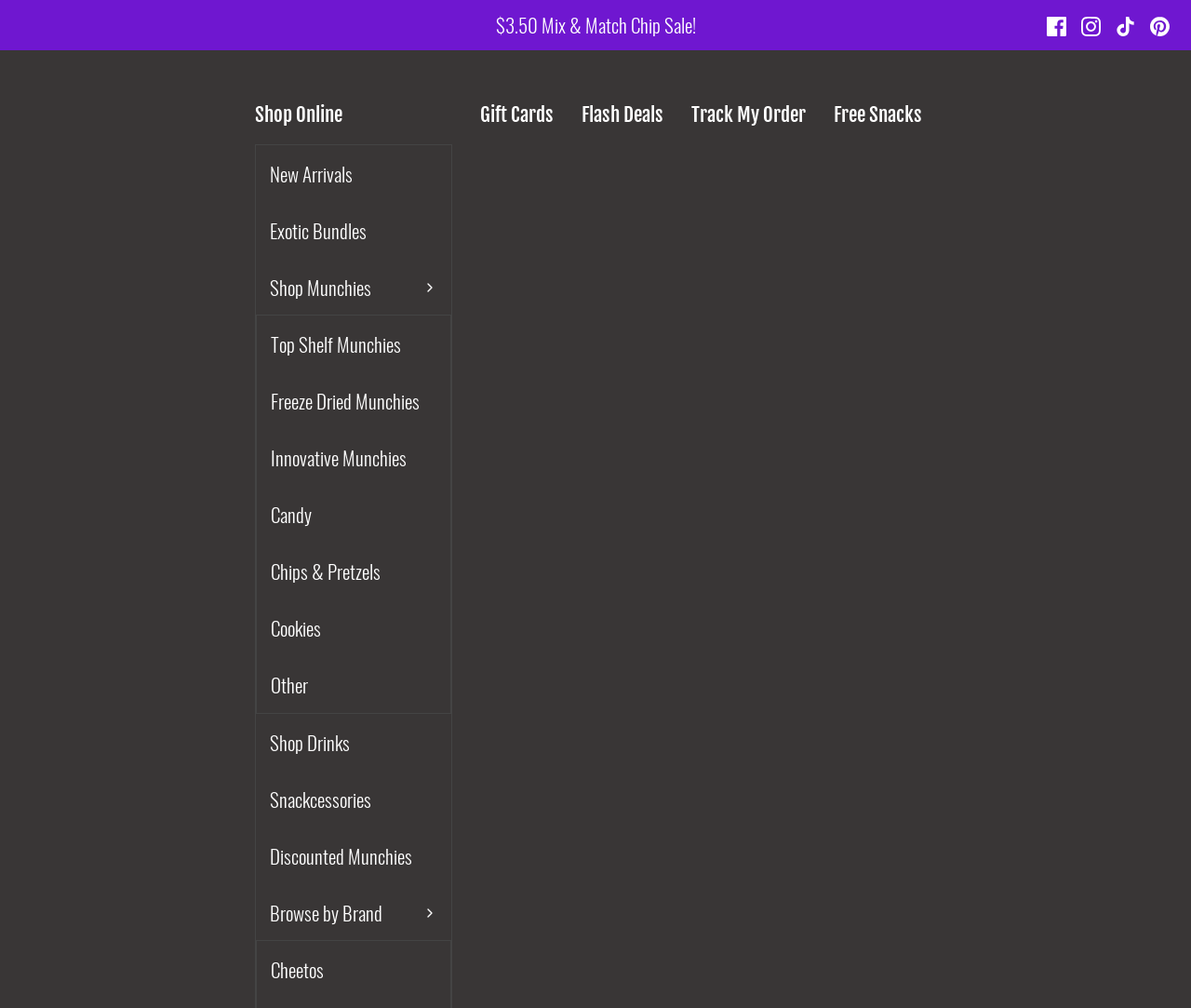Please specify the bounding box coordinates of the area that should be clicked to accomplish the following instruction: "Click on Mix & Match Chip Sale". The coordinates should consist of four float numbers between 0 and 1, i.e., [left, top, right, bottom].

[0.316, 0.01, 0.684, 0.039]